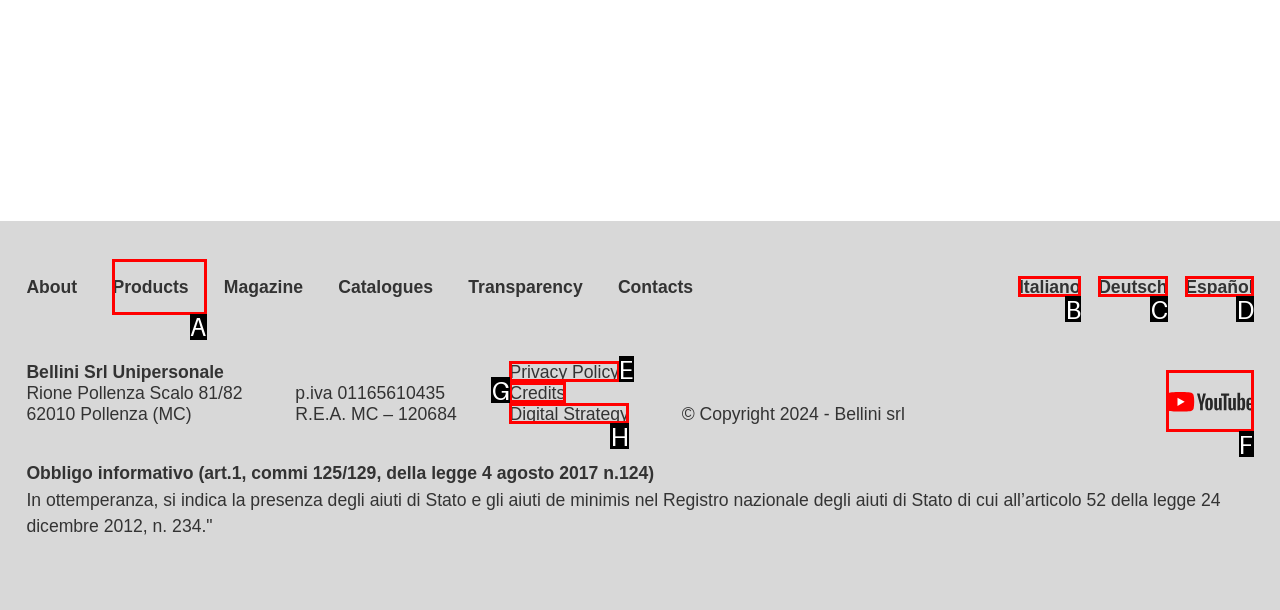Identify the correct UI element to click to achieve the task: Click the 'What is artificial intelligence (AI)?' link.
Answer with the letter of the appropriate option from the choices given.

None